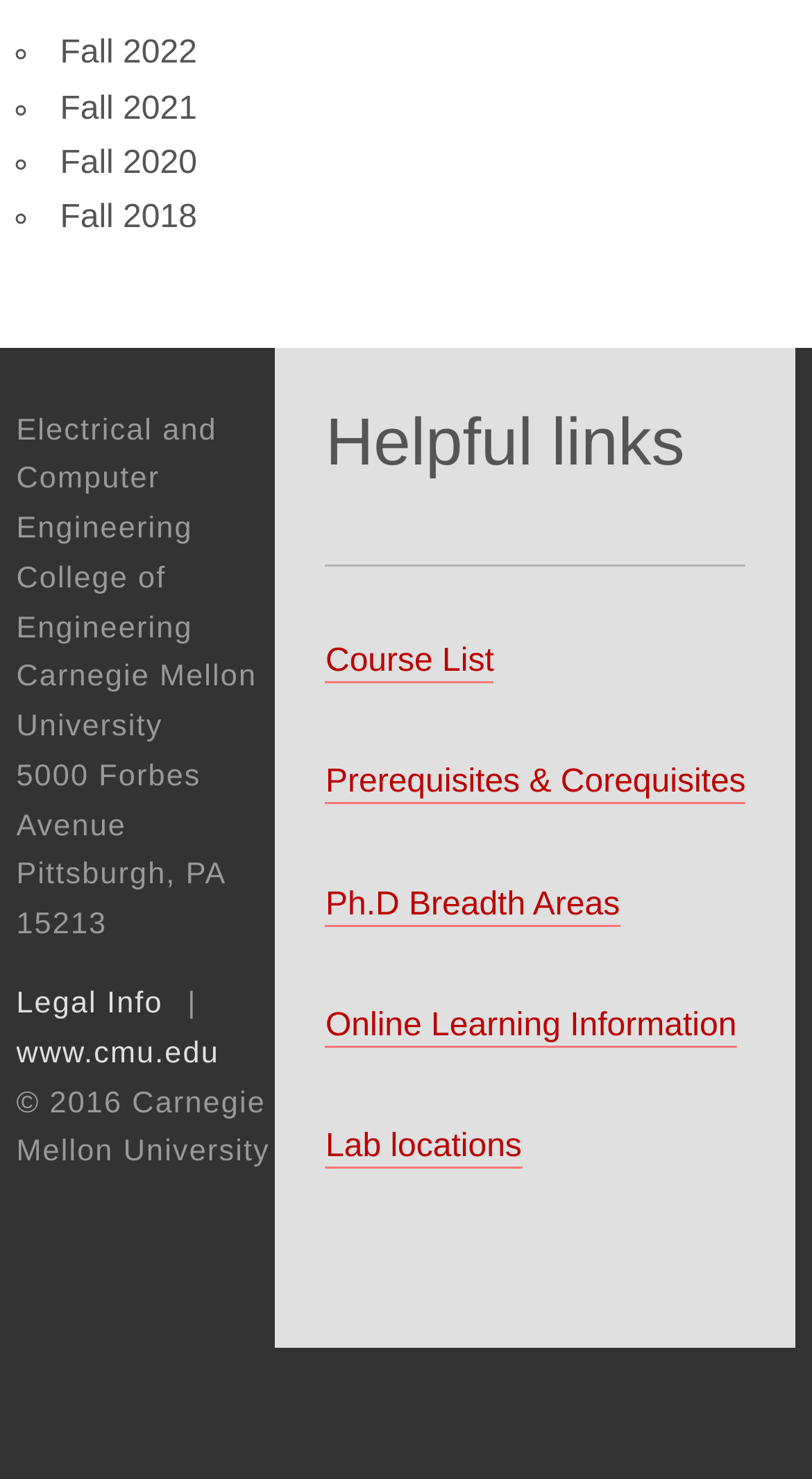Using the image as a reference, answer the following question in as much detail as possible:
What is the name of the department?

I looked at the text on the left side of the page and found the name of the department, which is Electrical and Computer Engineering.